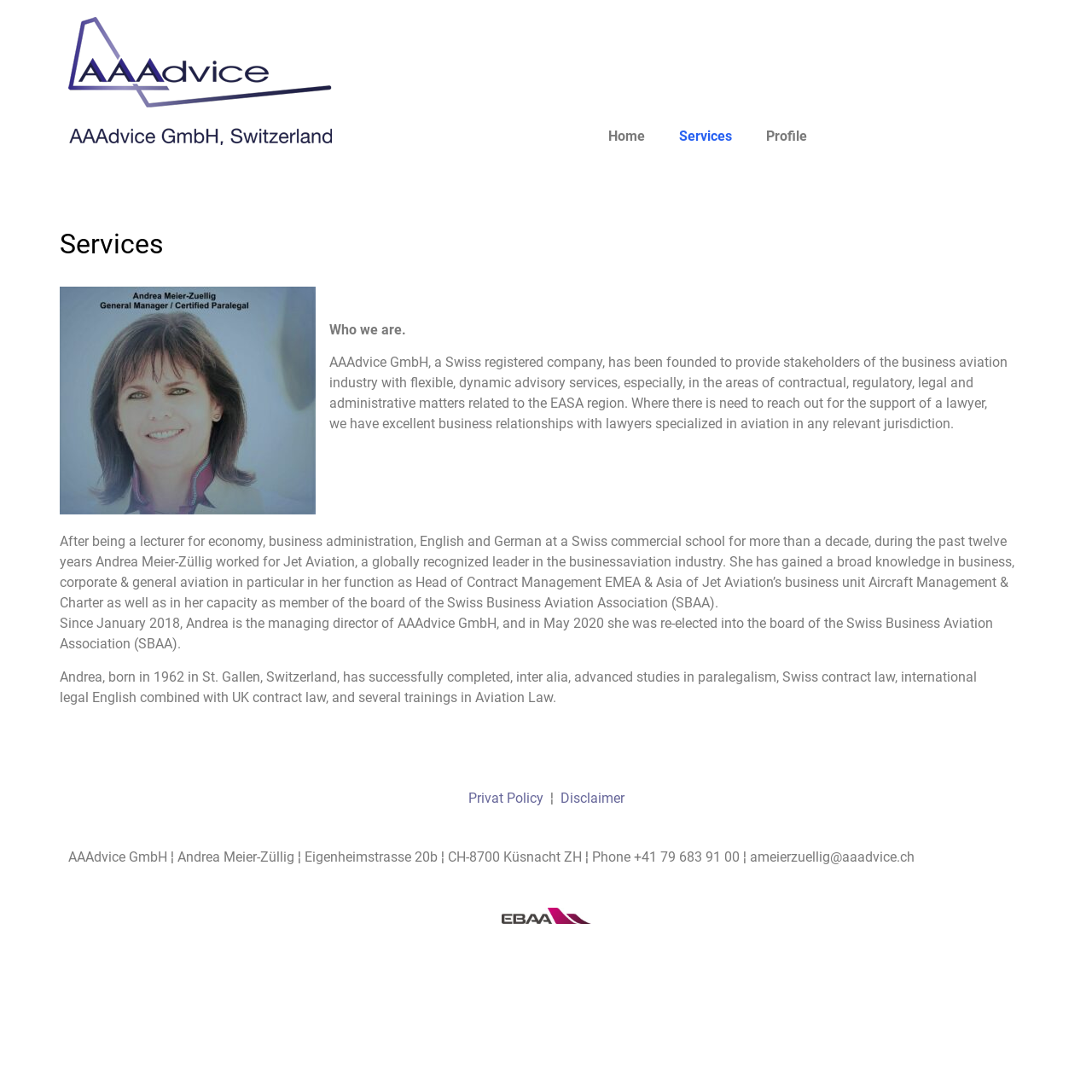Who is the managing director of AAAdvice GmbH?
Please provide a comprehensive answer based on the contents of the image.

The text 'Since January 2018, Andrea is the managing director of AAAdvice GmbH...' is located in the main section of the webpage, which indicates that Andrea Meier-Züllig is the managing director of the company.